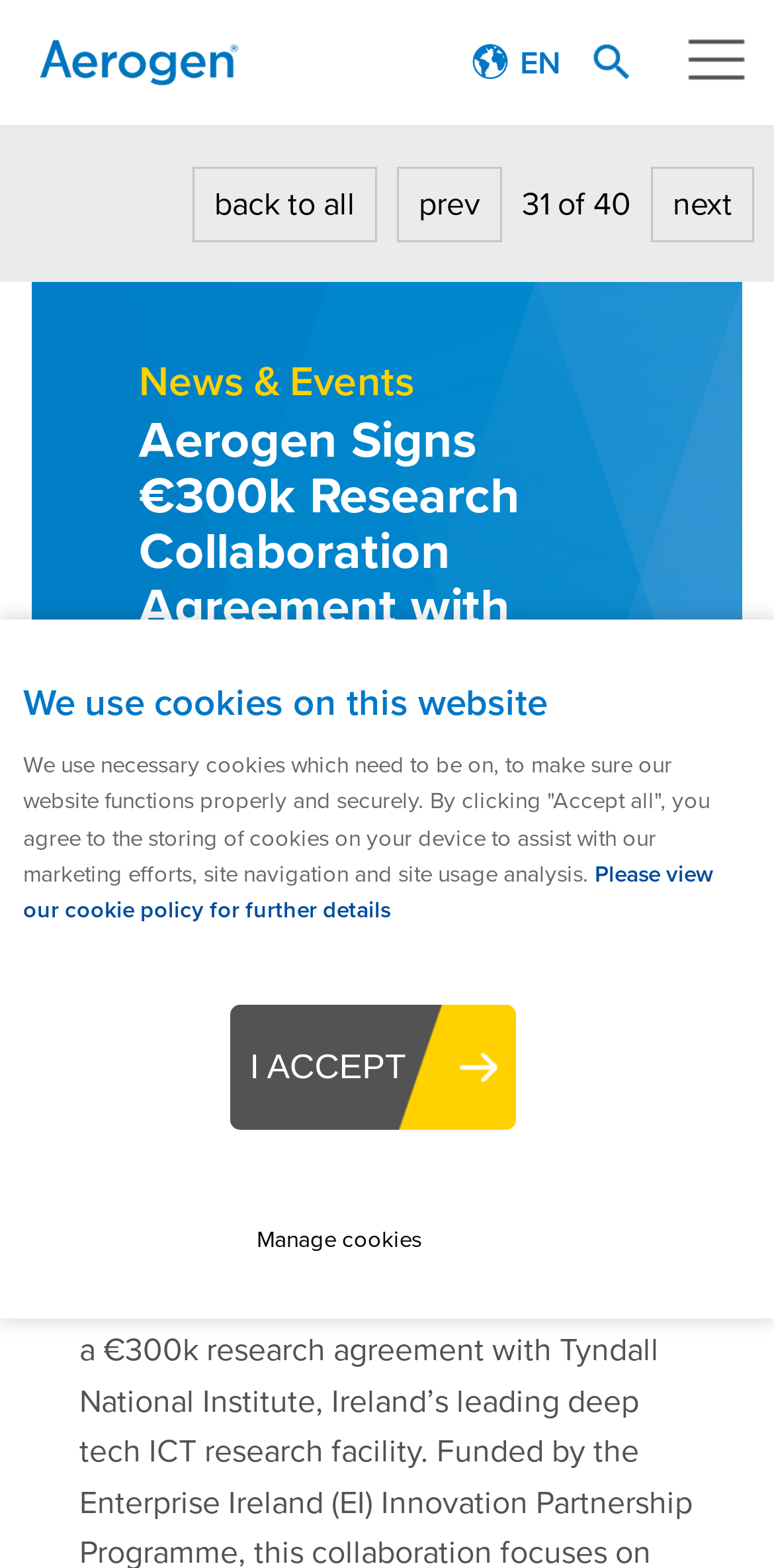How many navigation links are there?
Look at the image and provide a detailed response to the question.

The number of navigation links can be found by counting the link elements with dropdown arrows, which are 'Respiratory journey', 'Products', 'Education', 'Careers', 'About', and 'Contact', and also the individual links 'Our technology', 'Patient stories', and 'IFU'.